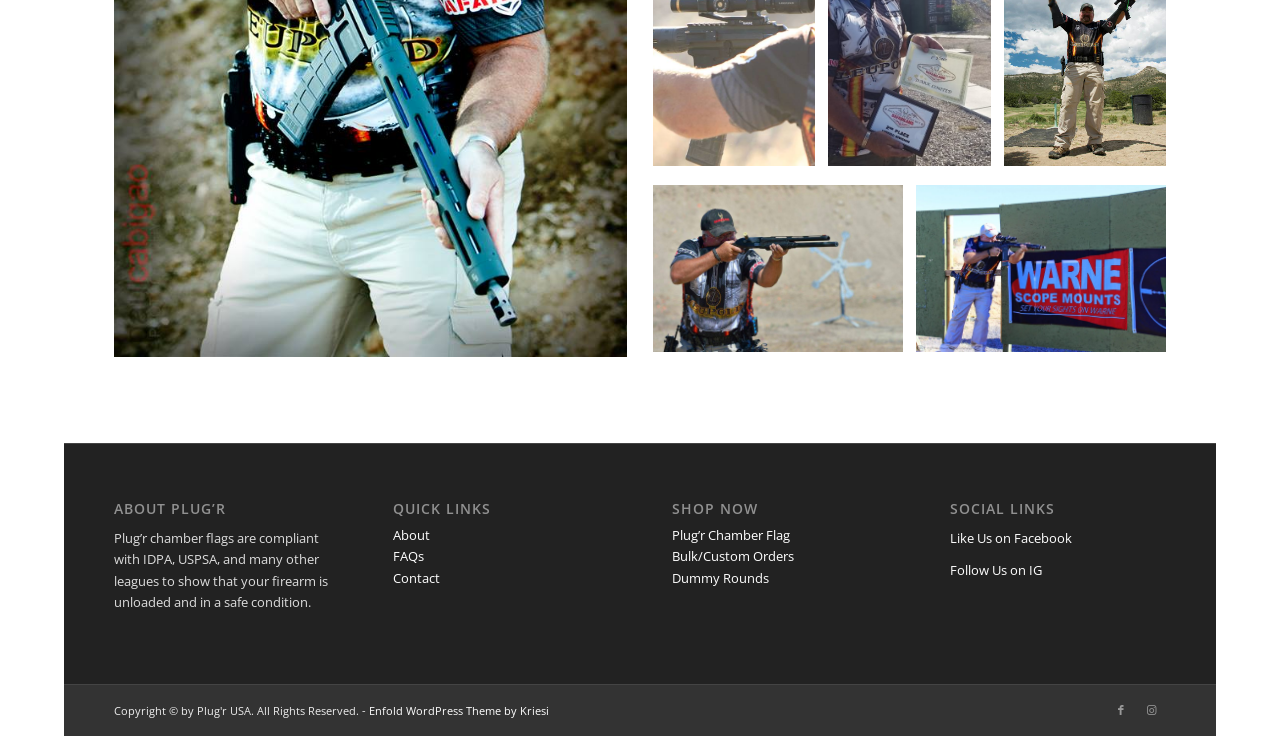Find the bounding box of the web element that fits this description: "Bulk/Custom Orders".

[0.525, 0.744, 0.62, 0.768]